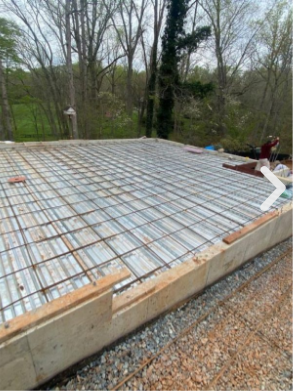Offer a detailed explanation of what is happening in the image.

The image captures a construction site with a reinforced concrete slab in progress. The slab is framed with steel rebar, strategically placed to provide structural support. Surrounding the slab are natural elements, including trees that suggest a serene, wooded setting, indicative of a rural or suburban area. Gravel underlines the foundation, showcasing an early phase of building preparation. The image also features a white arrow, hinting at navigational controls, likely part of an interactive slideshow. This scene emphasizes the careful craftsmanship and planning involved in modern construction projects.